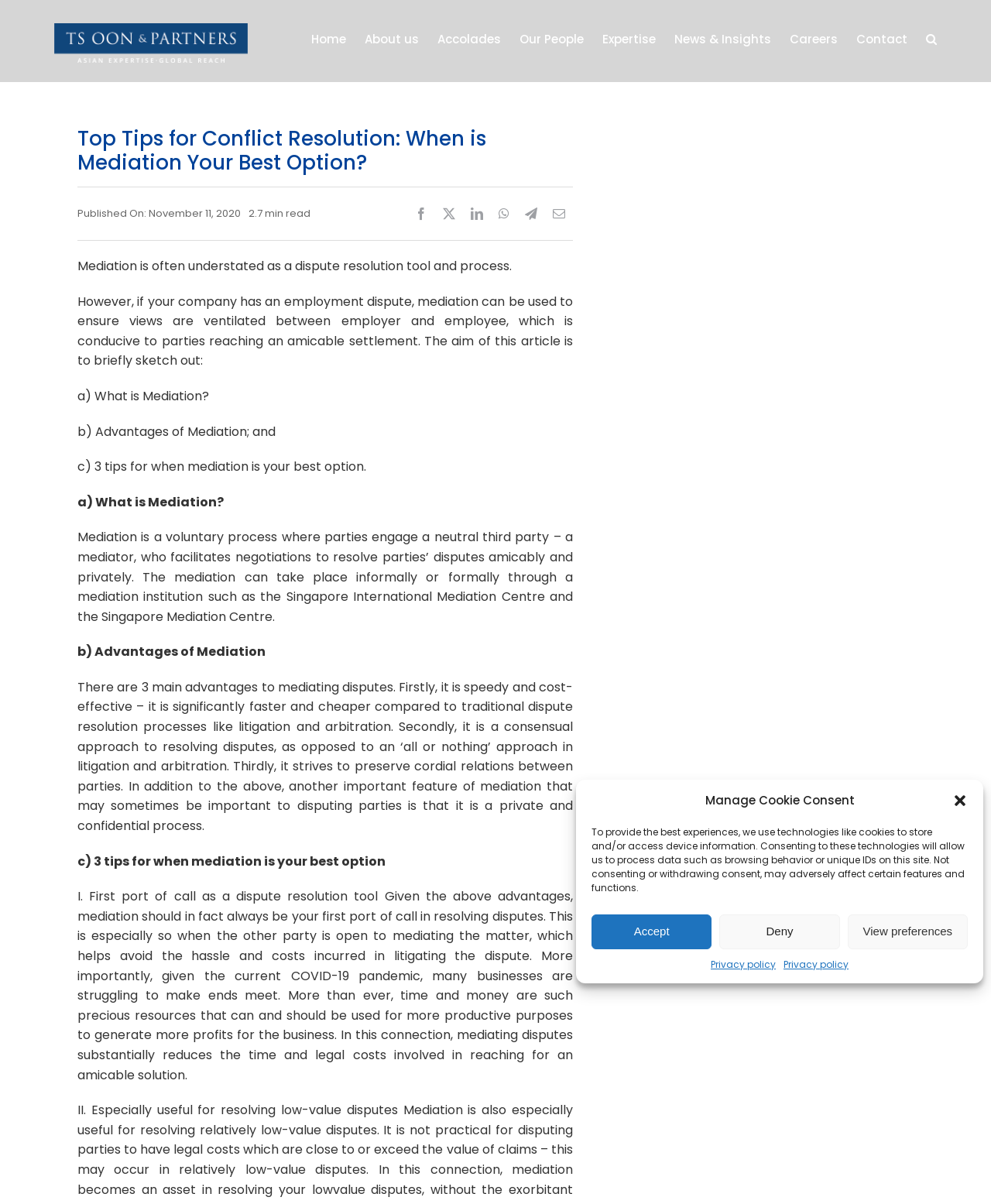Bounding box coordinates should be in the format (top-left x, top-left y, bottom-right x, bottom-right y) and all values should be floating point numbers between 0 and 1. Determine the bounding box coordinate for the UI element described as: News & Insights

[0.68, 0.019, 0.778, 0.045]